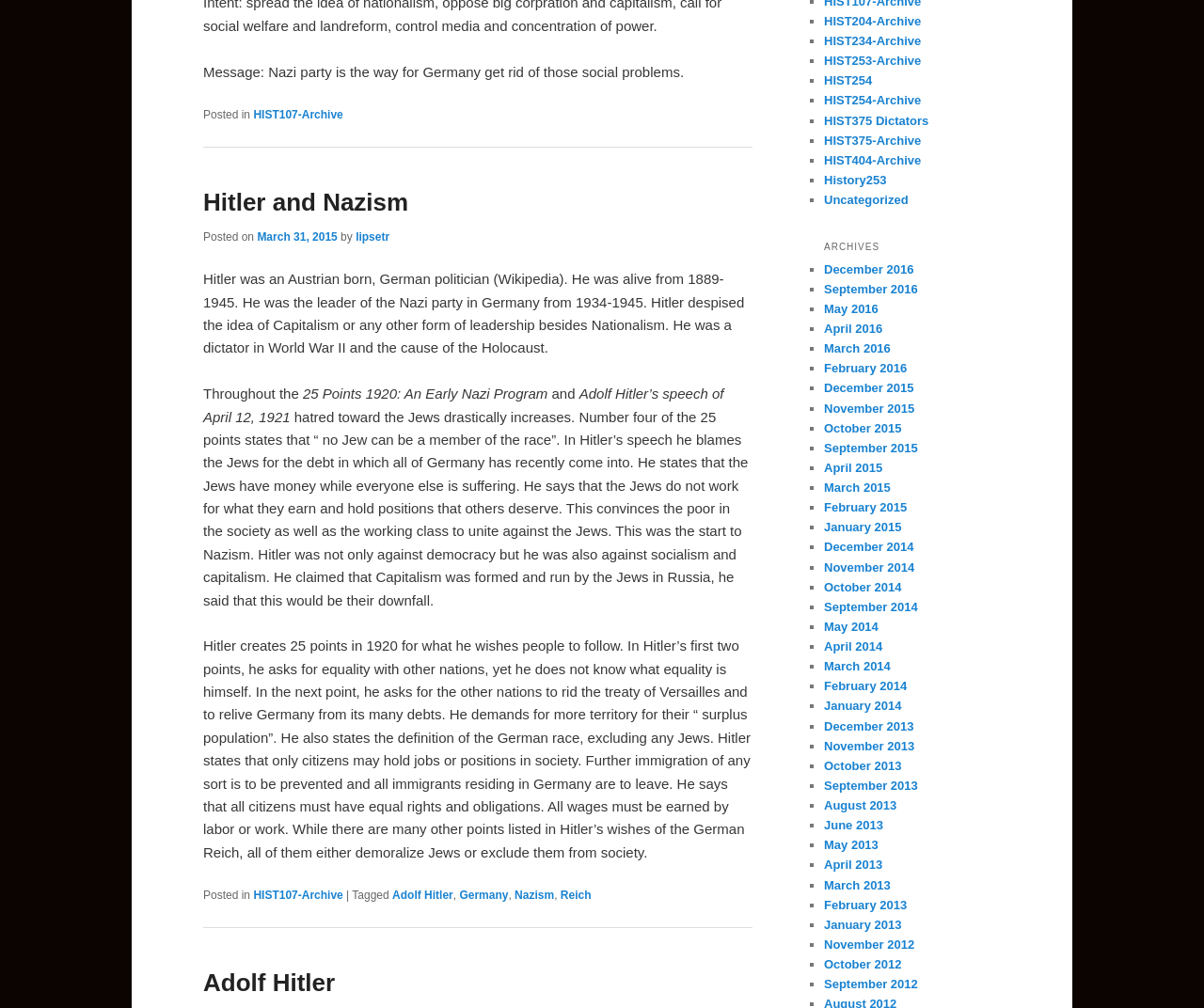What is the name of the politician mentioned in the article?
Based on the image, answer the question with a single word or brief phrase.

Adolf Hitler